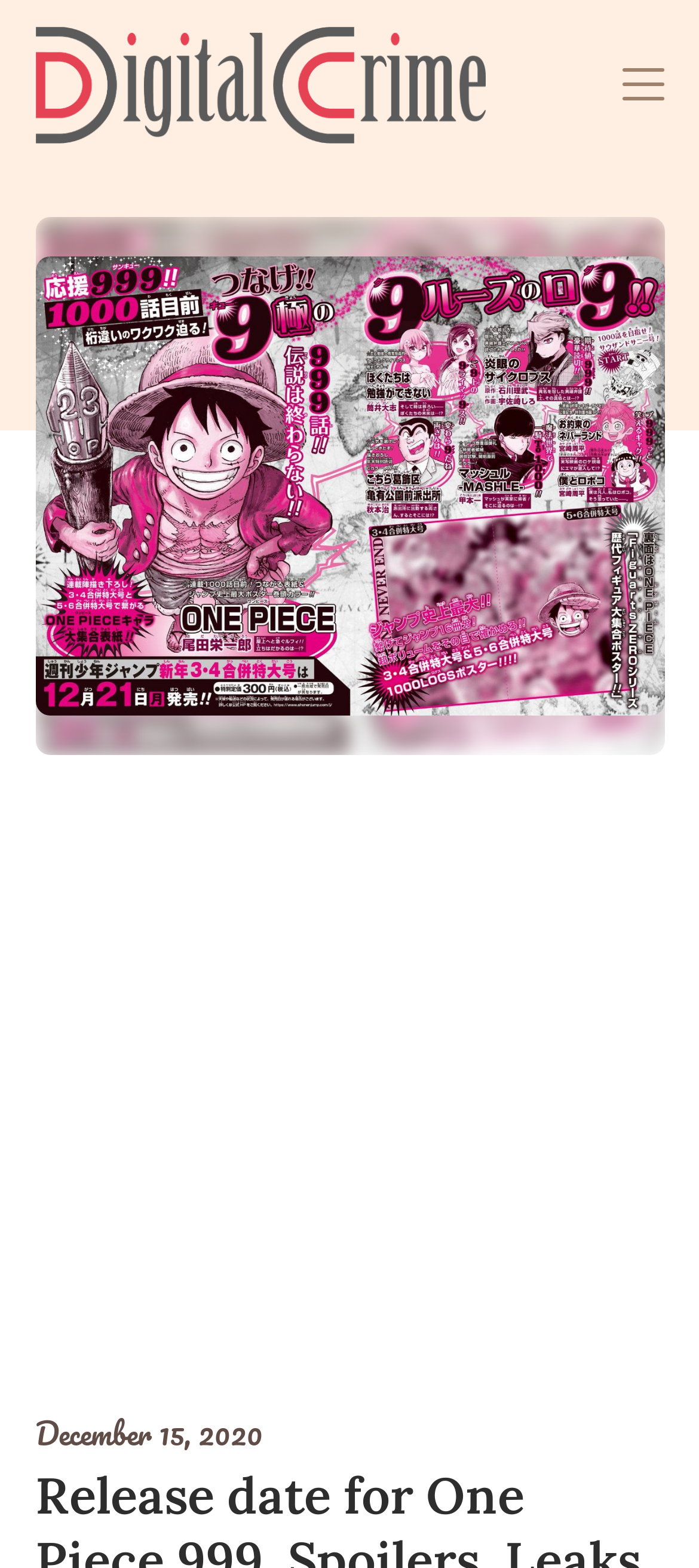What is the date mentioned on the webpage?
Examine the image and provide an in-depth answer to the question.

I looked for a time element on the webpage and found one with the date 'December 15, 2020', which is likely a publication or release date.